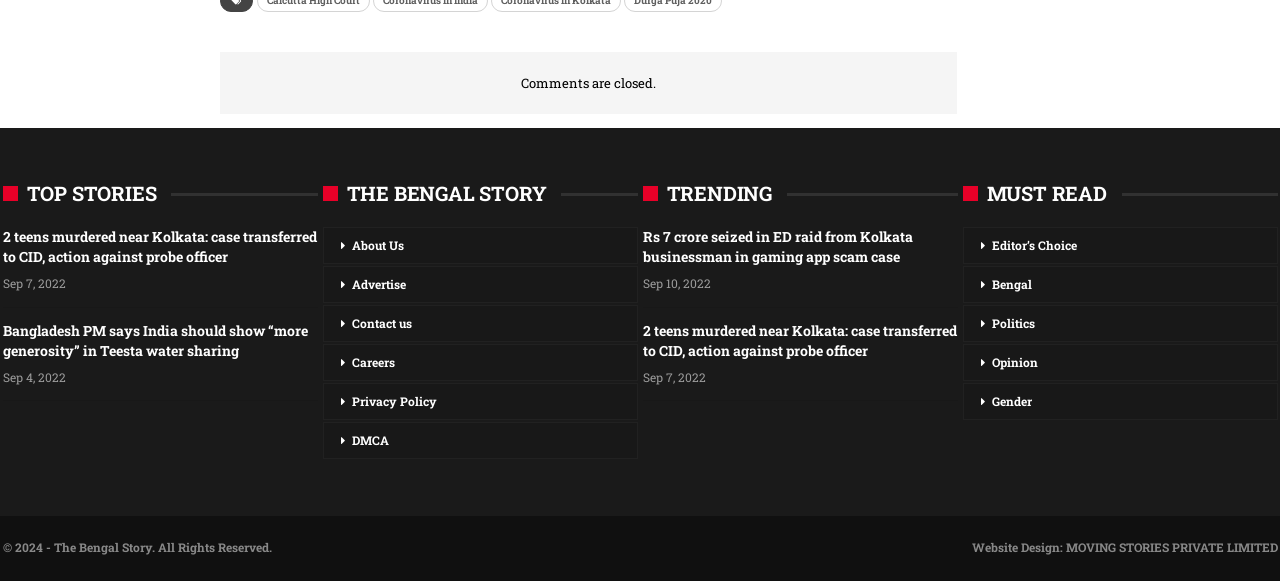Could you determine the bounding box coordinates of the clickable element to complete the instruction: "Read Editor’s Choice"? Provide the coordinates as four float numbers between 0 and 1, i.e., [left, top, right, bottom].

[0.752, 0.391, 0.998, 0.455]